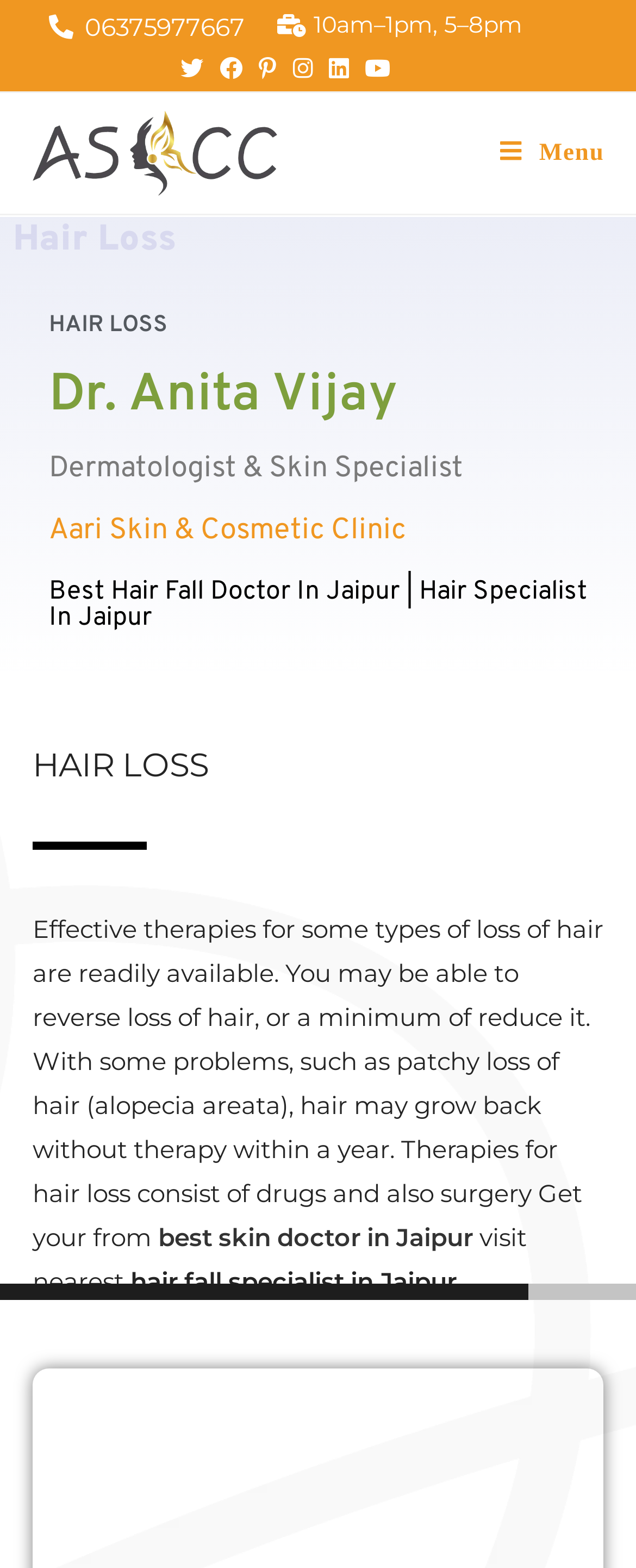What are the working hours of the clinic?
Using the image as a reference, answer the question in detail.

I found the working hours by looking at the link element with the text '10am–1pm, 5–8pm' which is located near the phone number at the top of the page.